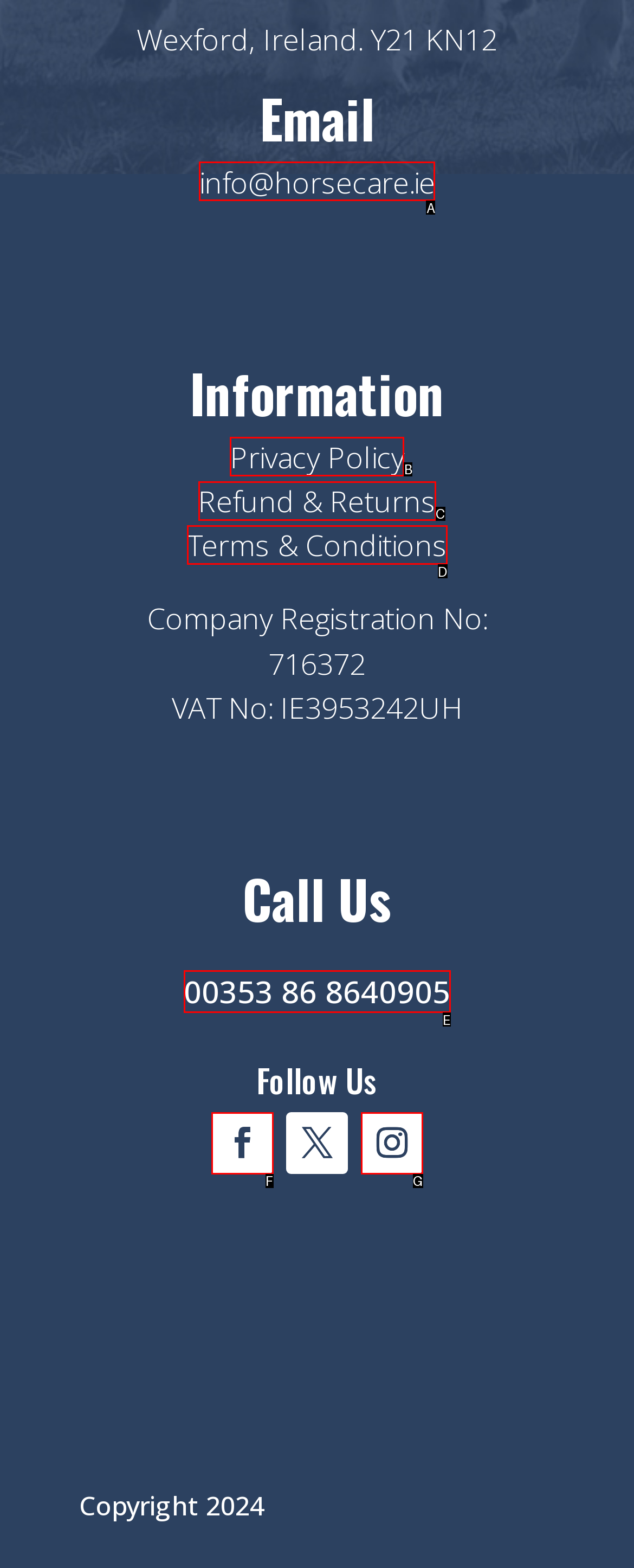Select the letter of the UI element that best matches: Terms & Conditions
Answer with the letter of the correct option directly.

D